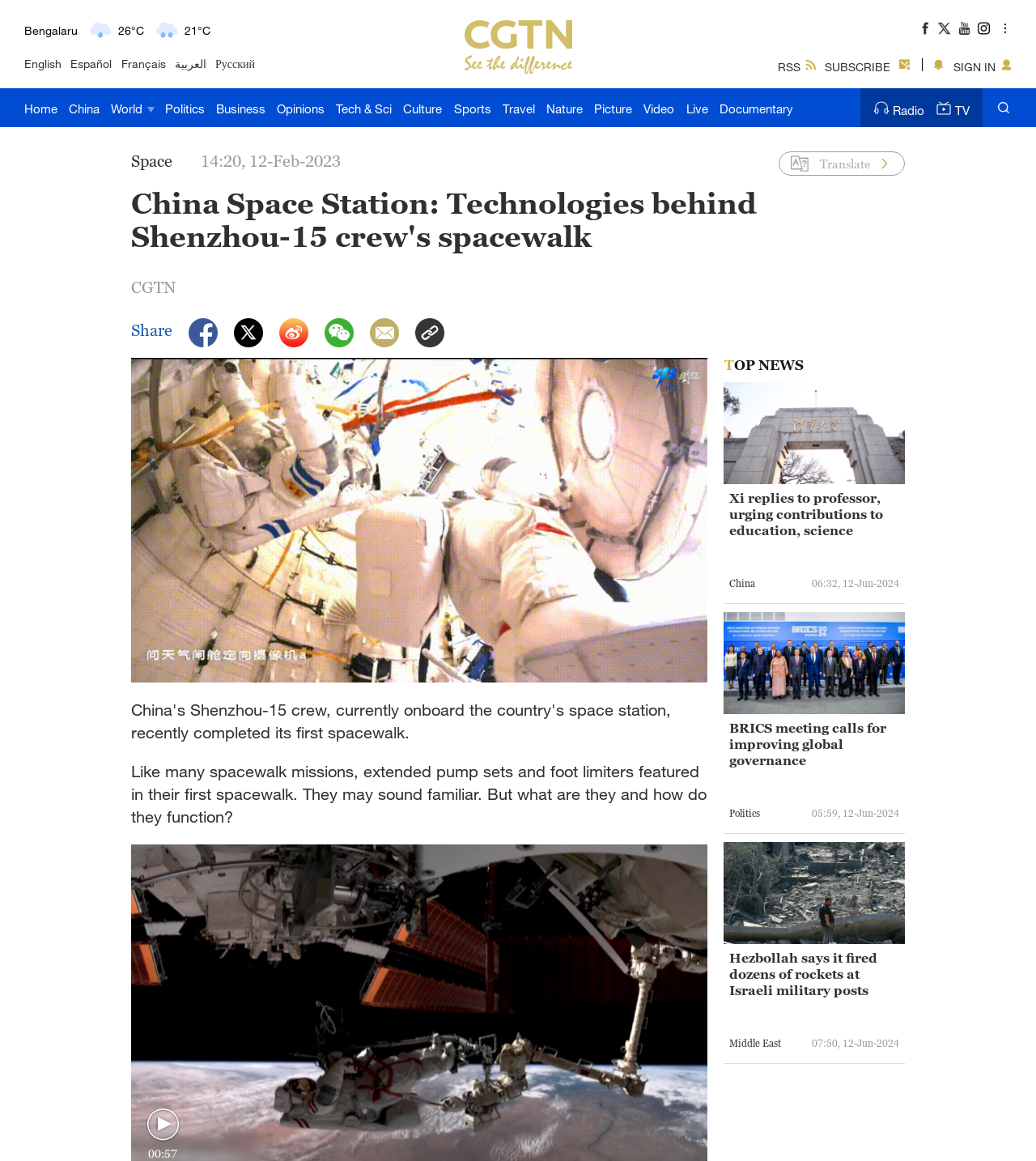What are the language options available on this webpage?
Ensure your answer is thorough and detailed.

I found a section on the webpage that provides language options. The options available are English, Español, Français, العربية, and Русский.